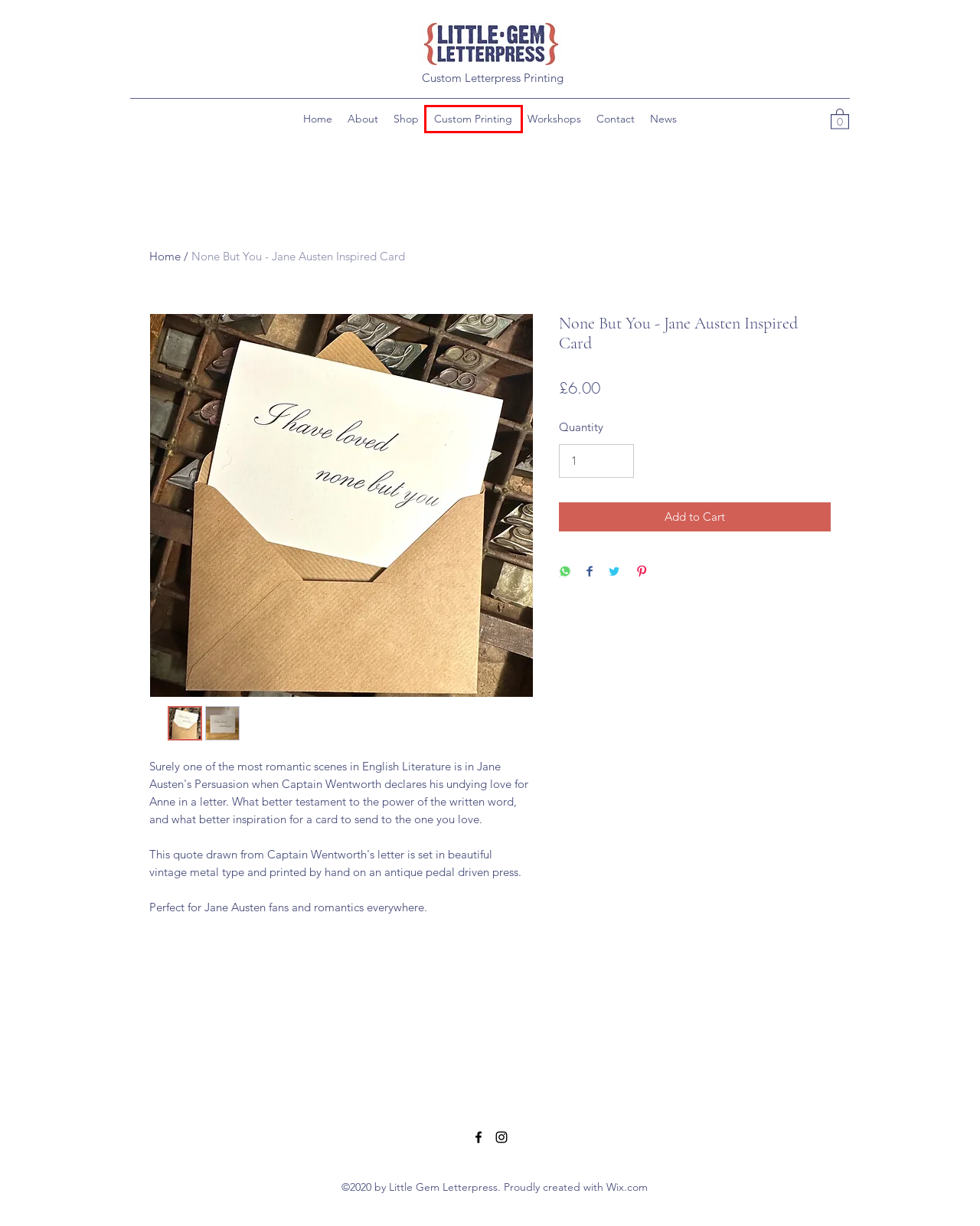Consider the screenshot of a webpage with a red bounding box around an element. Select the webpage description that best corresponds to the new page after clicking the element inside the red bounding box. Here are the candidates:
A. About | Little Gem Letterpress
B. News | Little Gem Letterpress
C. Contact | Little Gem Letterpress
D. Cart | Little Gem Letterpre
E. Shop | Little Gem Letterpress
F. Stationery Printer | Little Gem Letterpress | United Kingdom
G. Workshops | Little Gem Letterpress
H. Custom Printing | Little Gem Letterpress

H